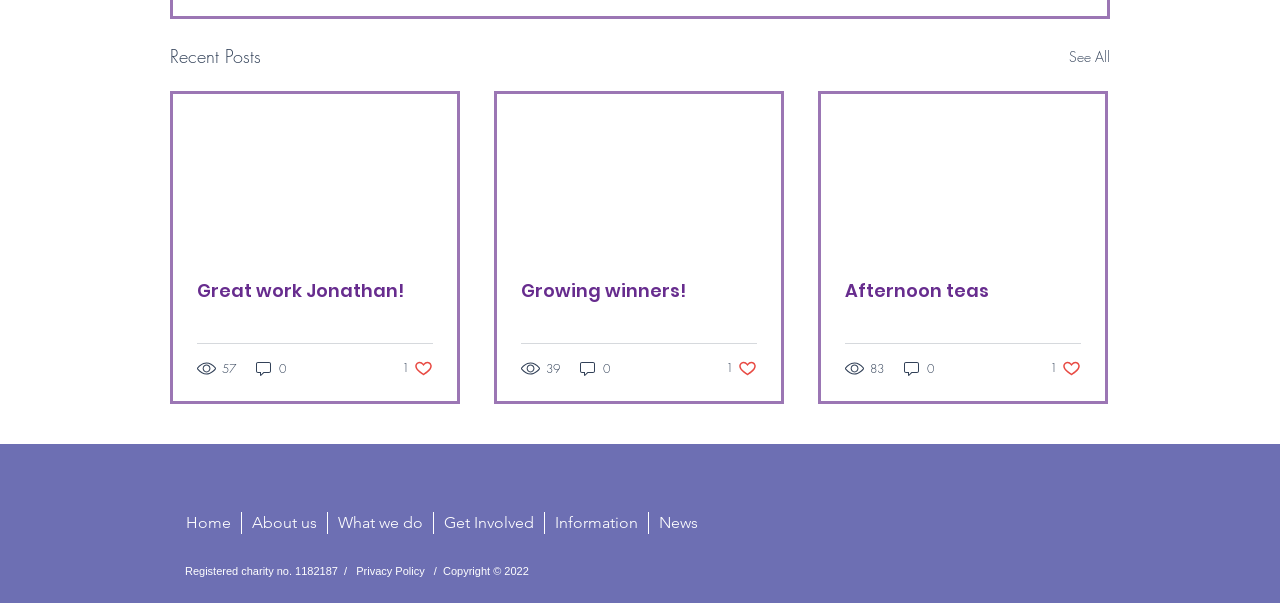Determine the bounding box for the UI element as described: "parent_node: Afternoon teas". The coordinates should be represented as four float numbers between 0 and 1, formatted as [left, top, right, bottom].

[0.641, 0.155, 0.863, 0.419]